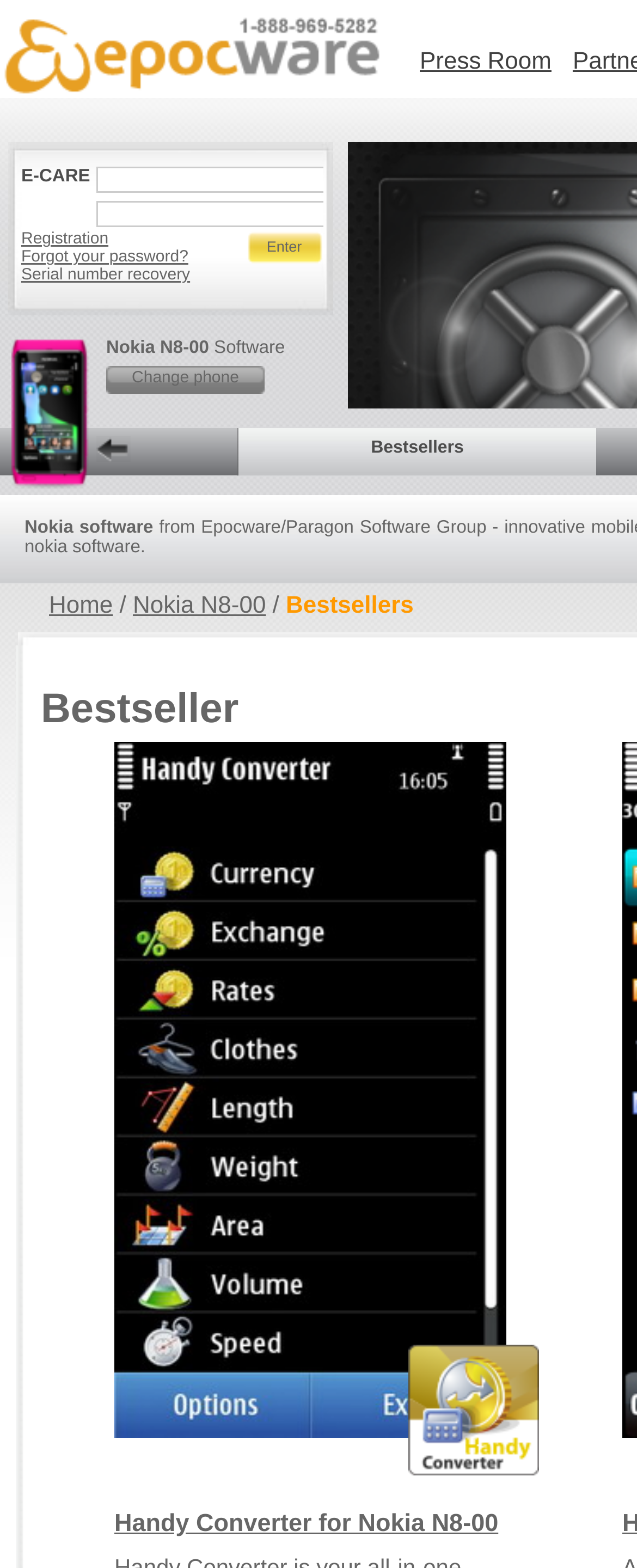What type of software is being referred to?
Please give a detailed answer to the question using the information shown in the image.

The webpage has multiple references to 'Nokia N8-00 software' and 'Nokia software', indicating that the software being referred to is specifically designed for Nokia smartphones, particularly the N8-00 model.